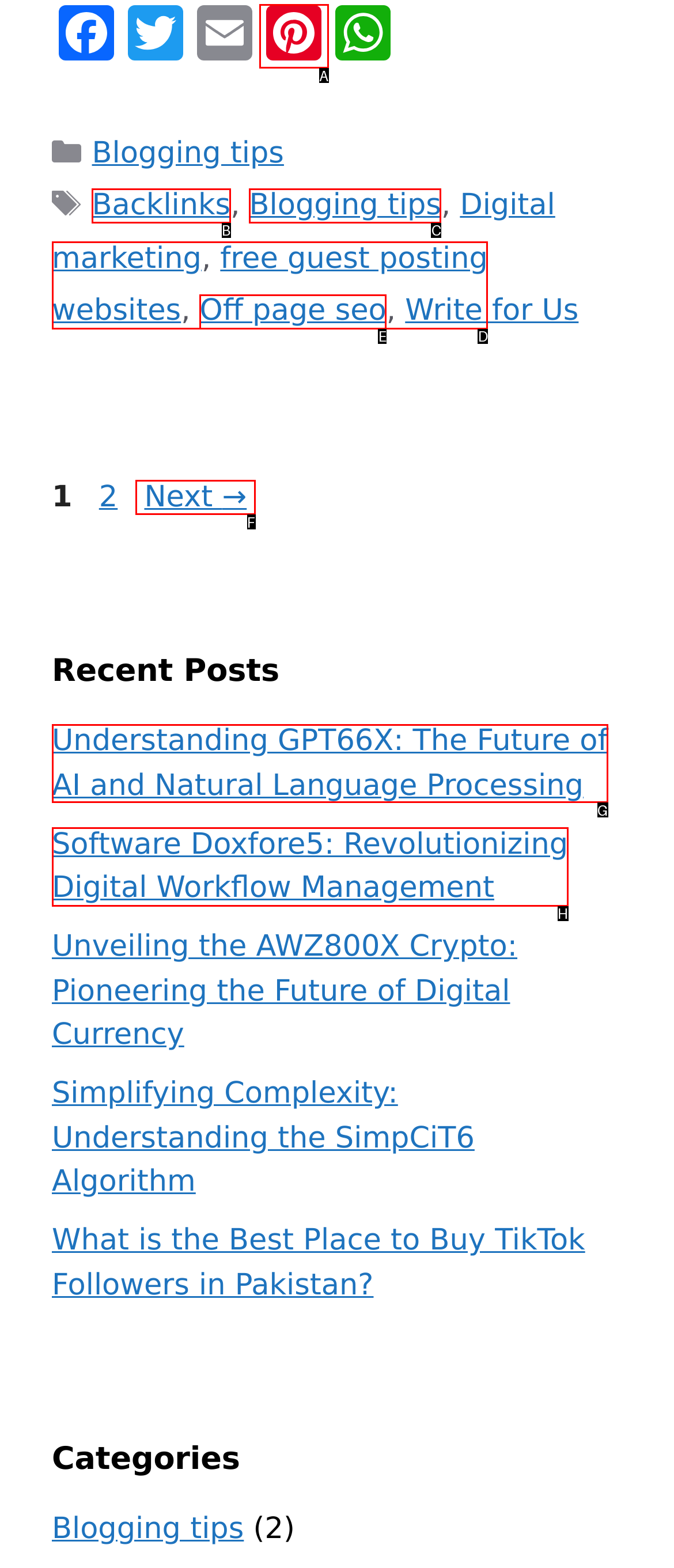Please indicate which option's letter corresponds to the task: Read Understanding GPT66X article by examining the highlighted elements in the screenshot.

G